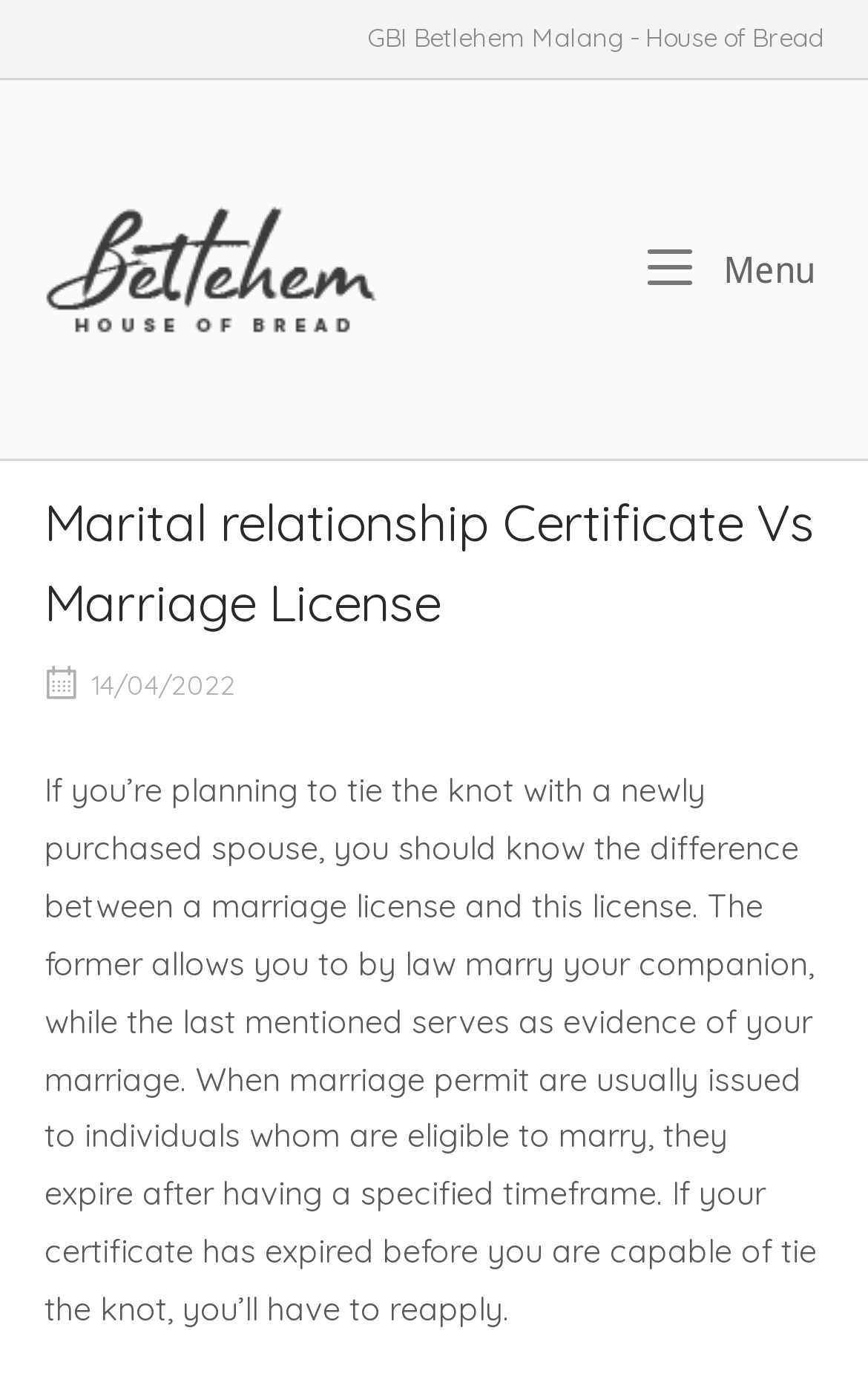Analyze the image and provide a detailed answer to the question: What is the purpose of a marriage license?

According to the text on the webpage, a marriage license 'allows you to by law marry your companion'. This implies that the purpose of a marriage license is to grant legal permission for a couple to get married.